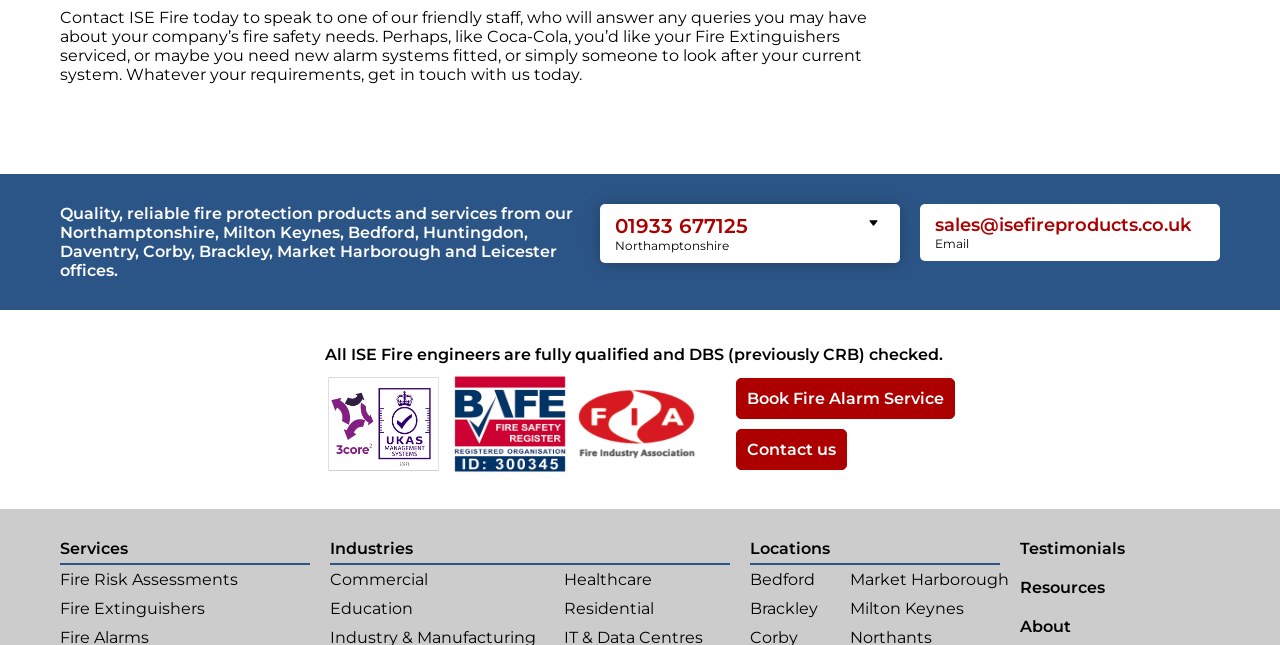Can you provide the bounding box coordinates for the element that should be clicked to implement the instruction: "Book a fire alarm service"?

[0.575, 0.586, 0.746, 0.65]